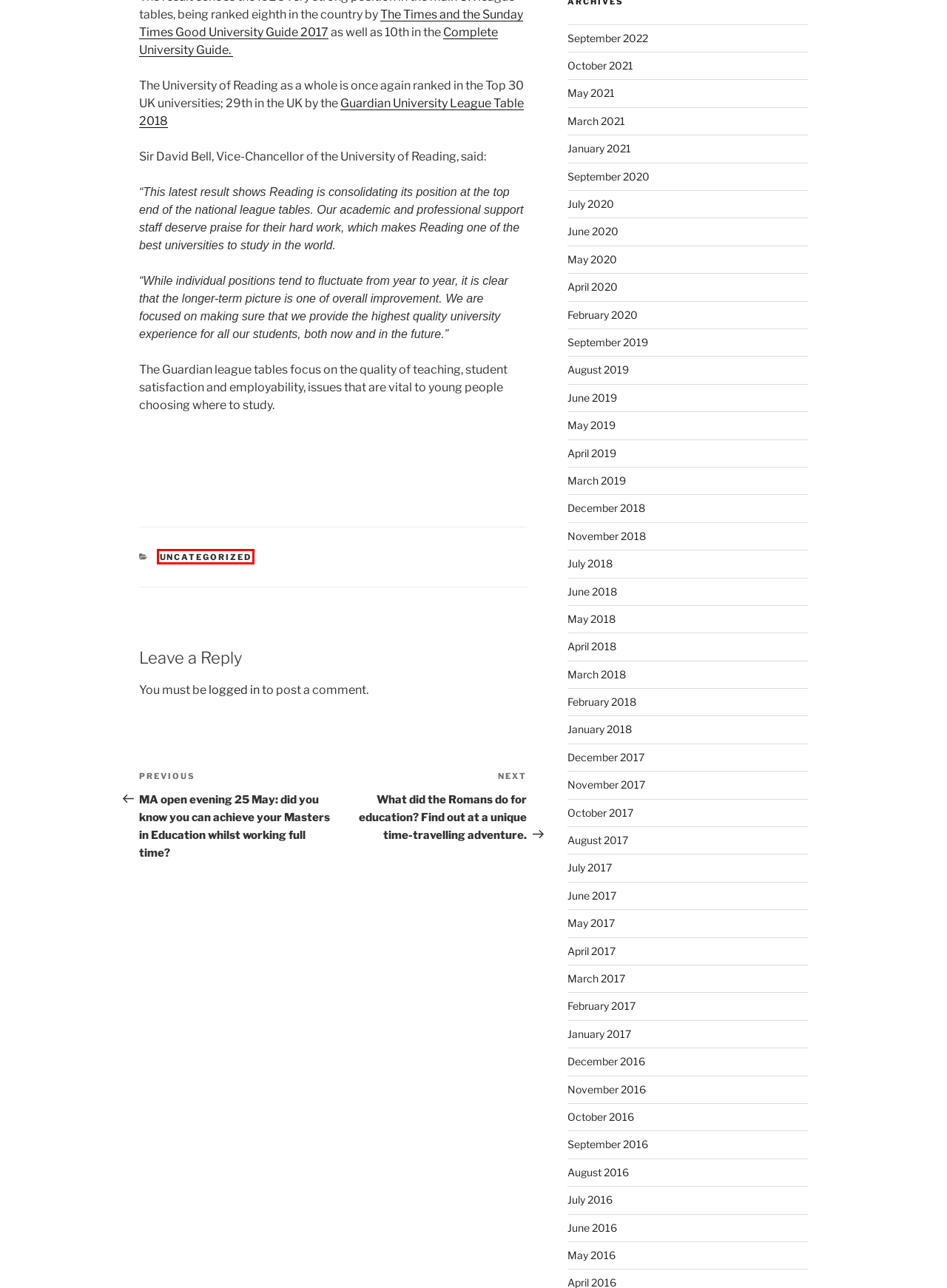Look at the screenshot of a webpage where a red rectangle bounding box is present. Choose the webpage description that best describes the new webpage after clicking the element inside the red bounding box. Here are the candidates:
A. June 2019 – Institute of Education
B. April 2017 – Institute of Education
C. May 2017 – Institute of Education
D. Uncategorized – Institute of Education
E. April 2020 – Institute of Education
F. December 2017 – Institute of Education
G. June 2017 – Institute of Education
H. December 2018 – Institute of Education

D